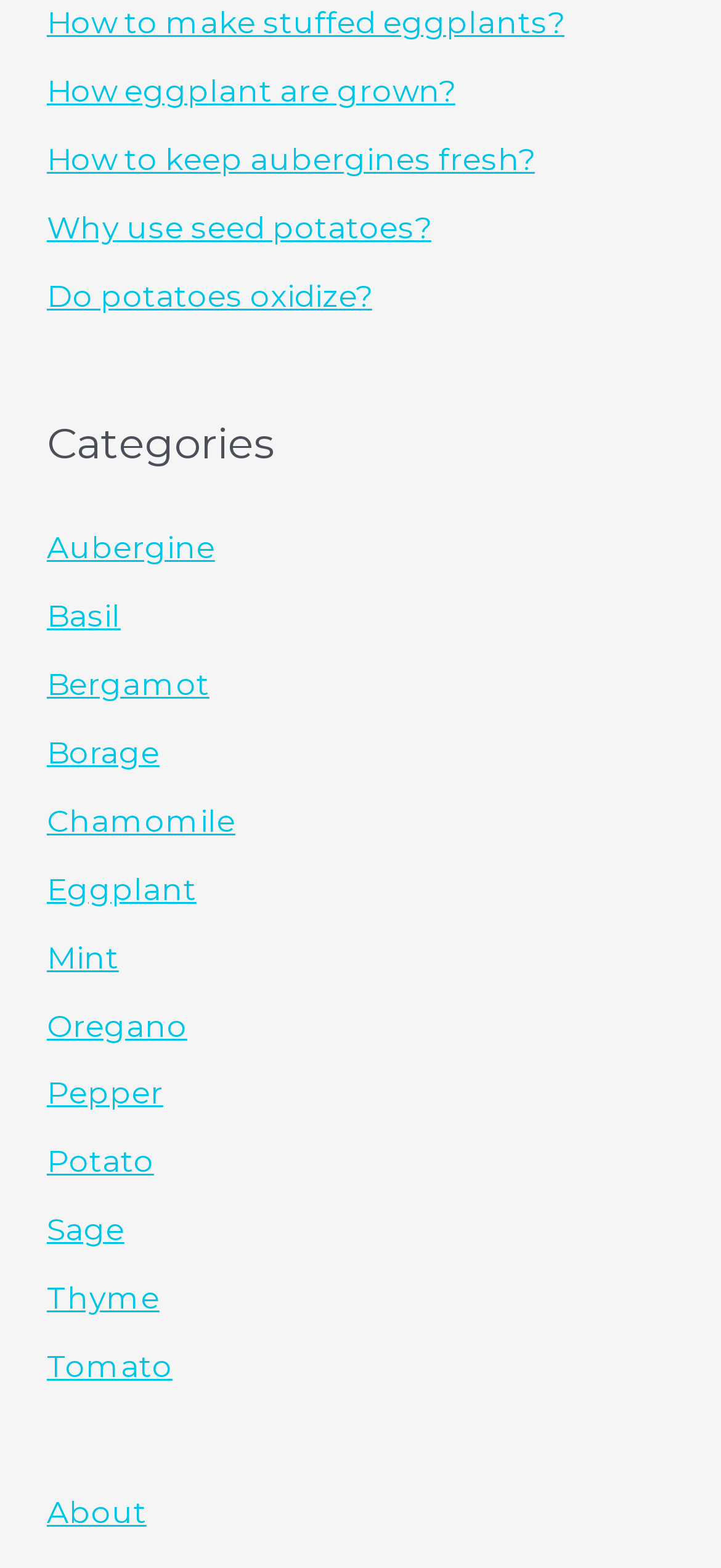Can you provide the bounding box coordinates for the element that should be clicked to implement the instruction: "Learn about 'Aubergine'"?

[0.065, 0.337, 0.298, 0.361]